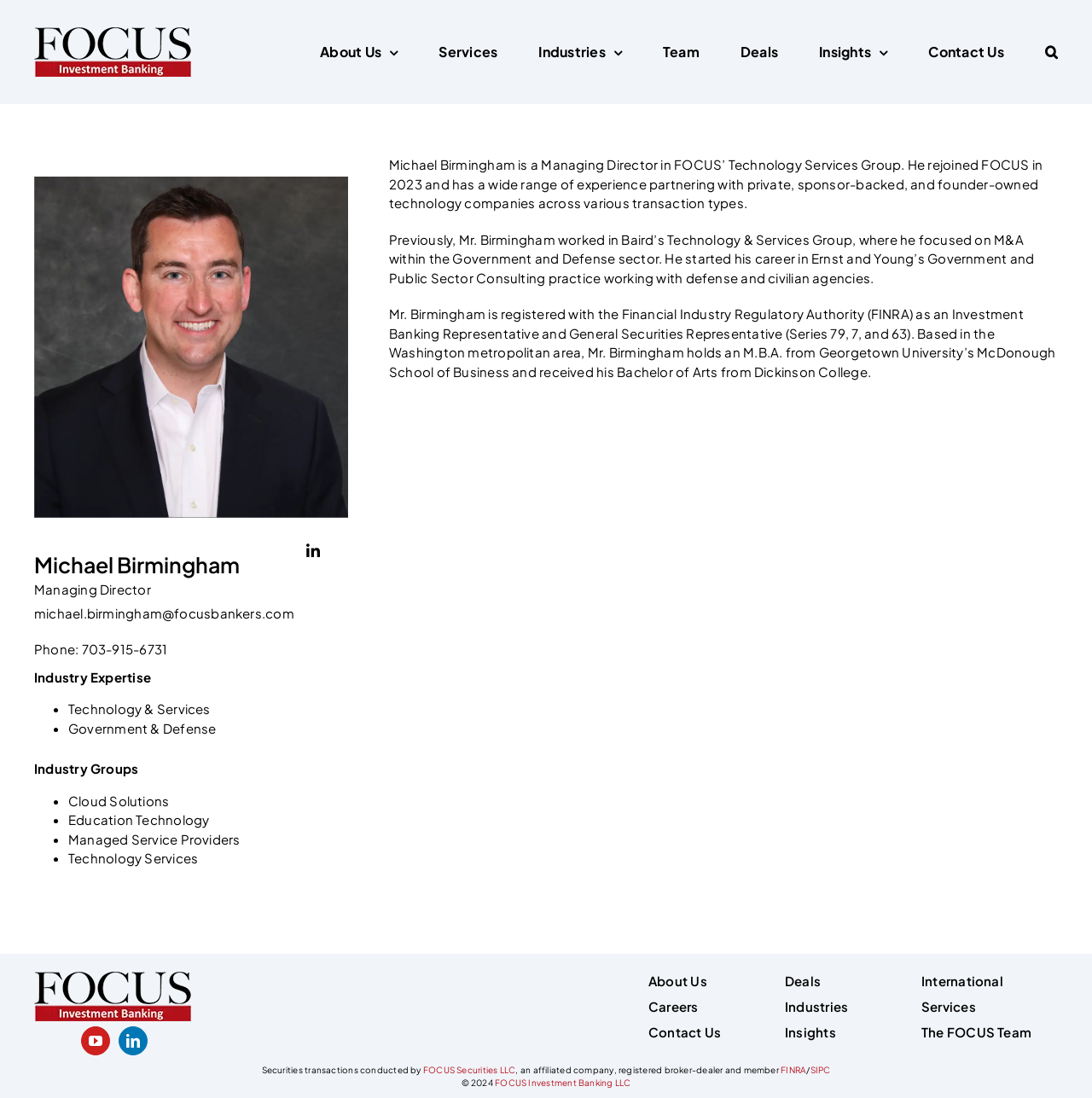Bounding box coordinates are to be given in the format (top-left x, top-left y, bottom-right x, bottom-right y). All values must be floating point numbers between 0 and 1. Provide the bounding box coordinate for the UI element described as: Insights

[0.75, 0.0, 0.813, 0.095]